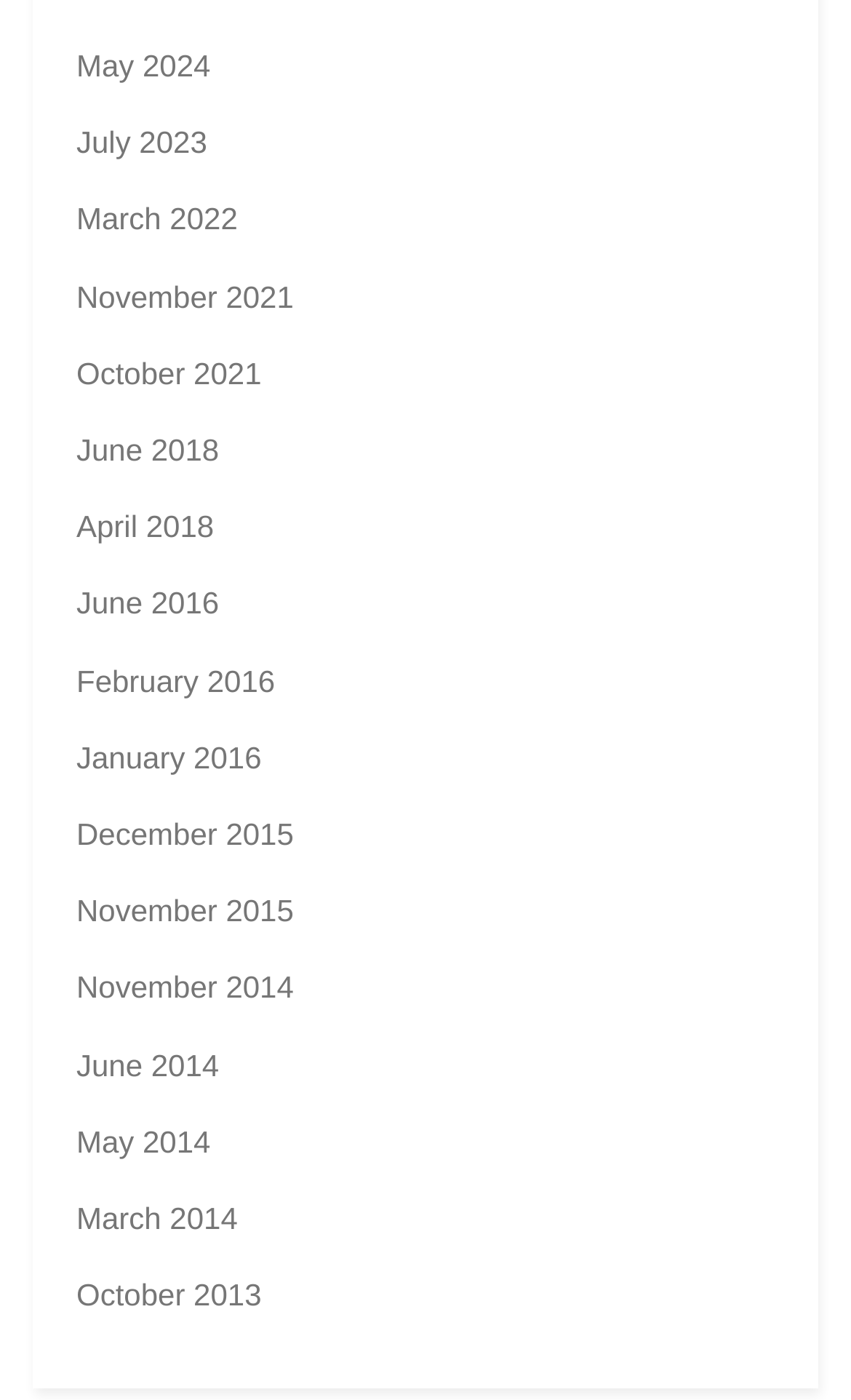What is the earliest month listed?
Please answer the question with a detailed and comprehensive explanation.

By scanning the list of links, I found that the bottommost link is 'October 2013', which indicates that it is the earliest month listed.